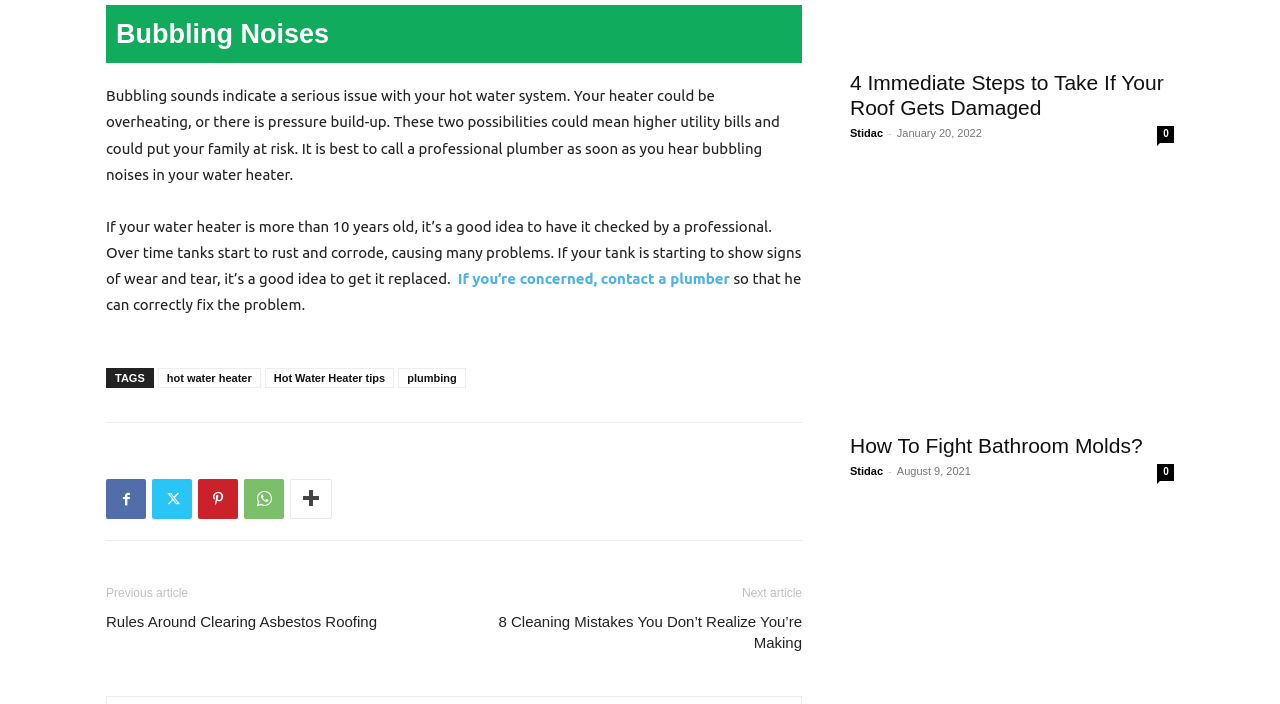Predict the bounding box of the UI element based on the description: "hot water heater". The coordinates should be four float numbers between 0 and 1, formatted as [left, top, right, bottom].

[0.123, 0.029, 0.204, 0.057]